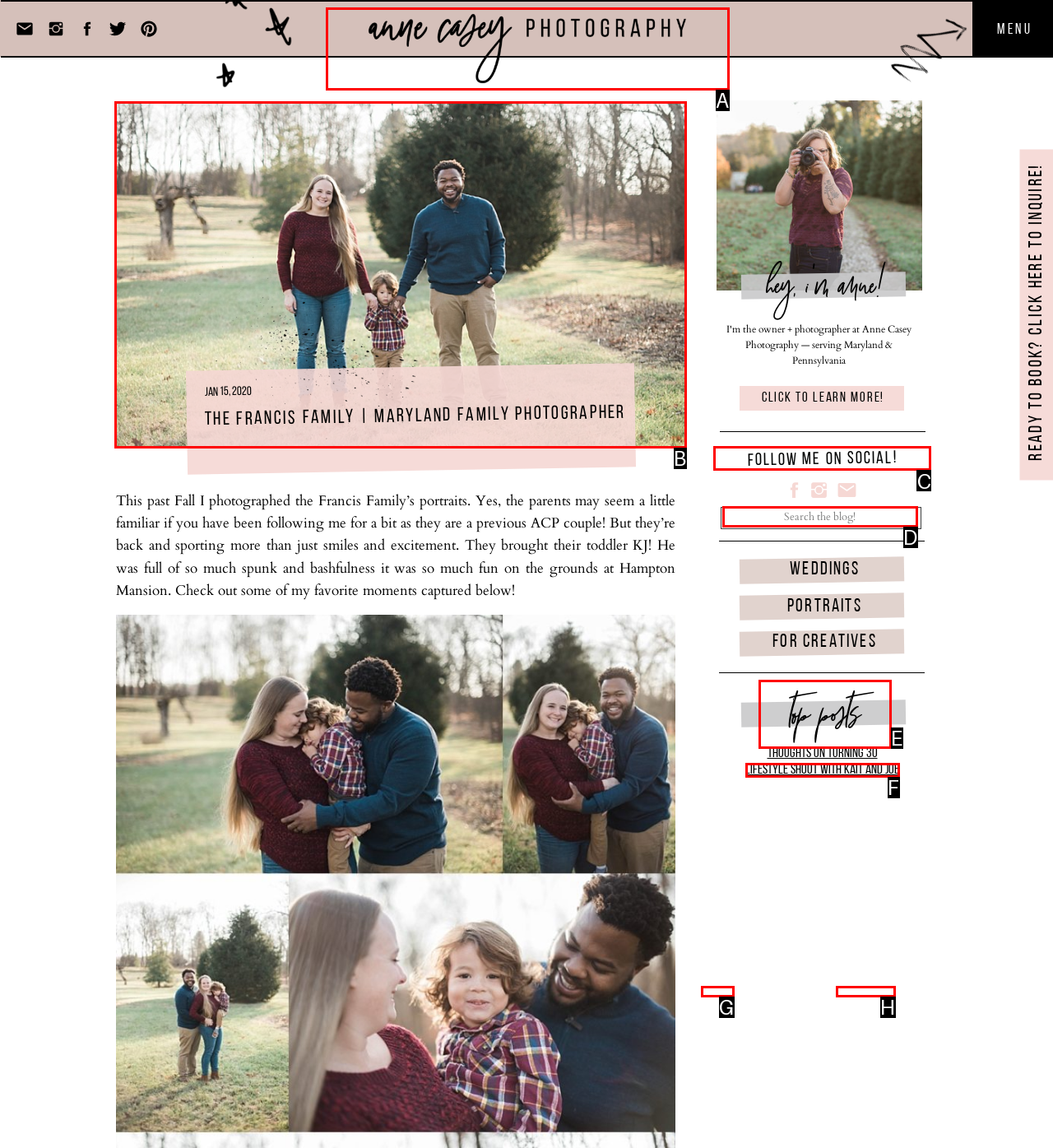What option should I click on to execute the task: Follow Anne Casey on social media? Give the letter from the available choices.

C